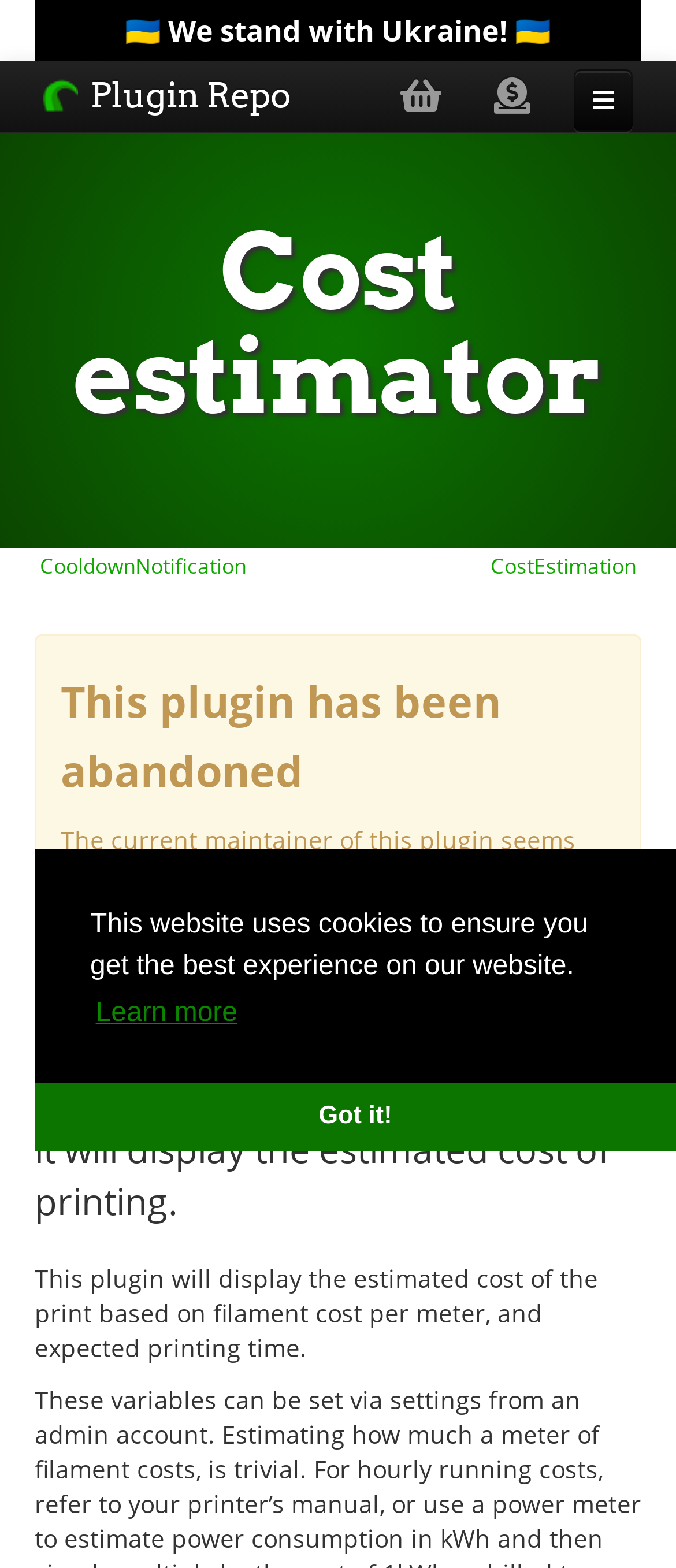Please determine the bounding box coordinates for the UI element described as: "Got it!".

[0.051, 0.69, 1.0, 0.734]